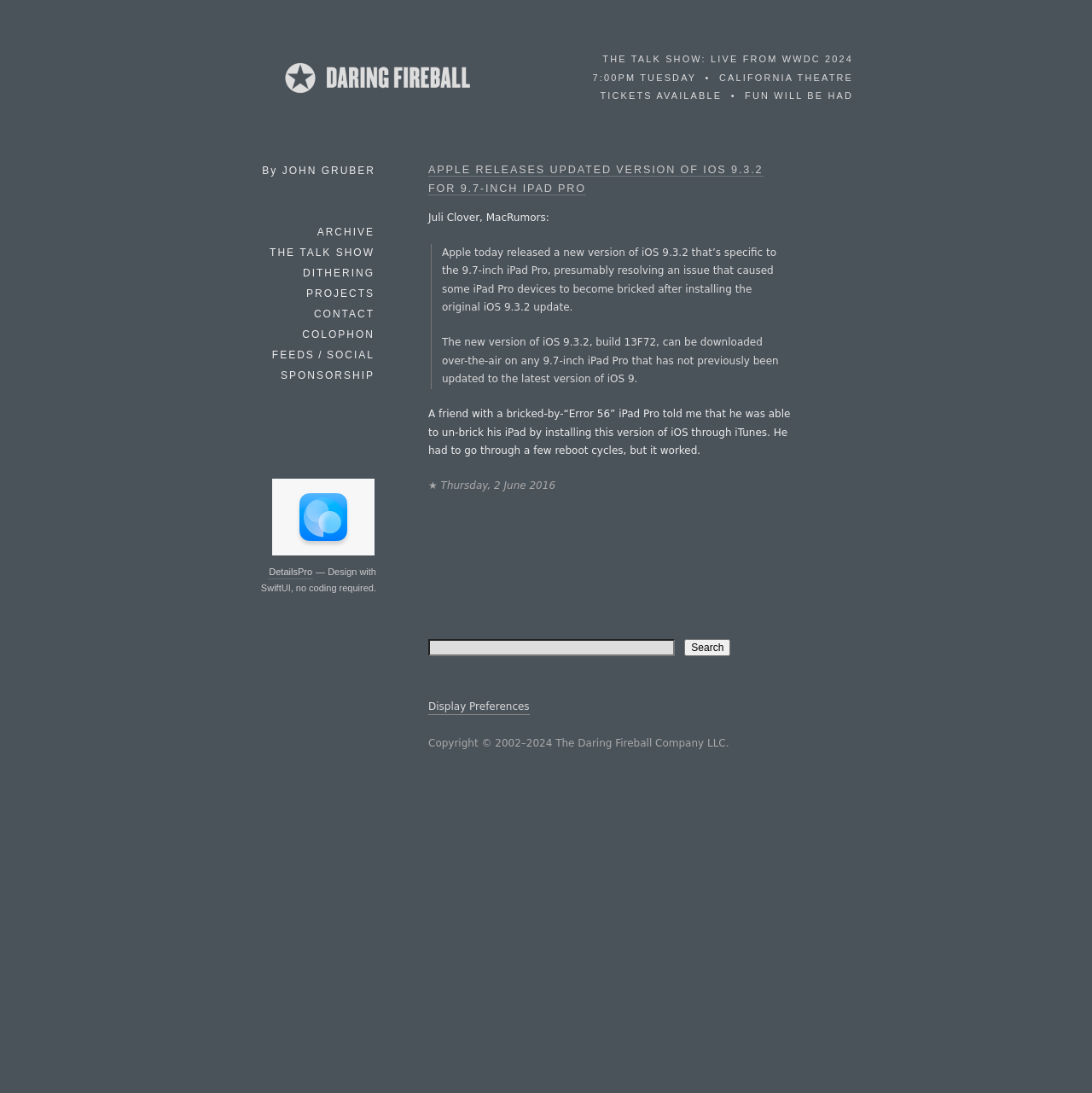Please mark the bounding box coordinates of the area that should be clicked to carry out the instruction: "Visit Daring Fireball homepage".

[0.251, 0.083, 0.438, 0.098]